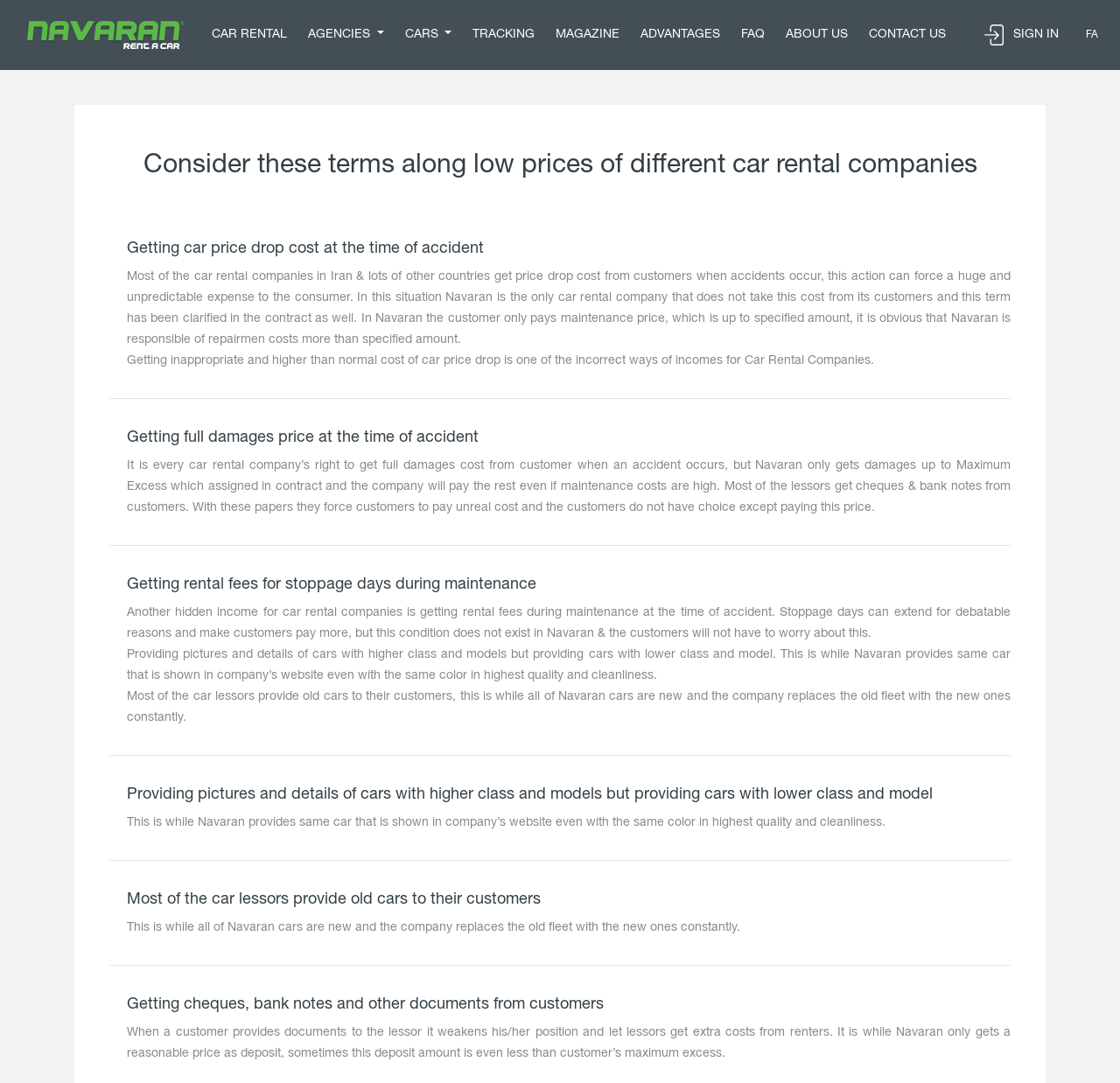Determine the bounding box coordinates of the clickable region to carry out the instruction: "Click the Navaran logo".

[0.023, 0.019, 0.166, 0.045]